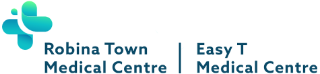What is the font style of the medical facilities' names?
Based on the image, answer the question with a single word or brief phrase.

bold, professional